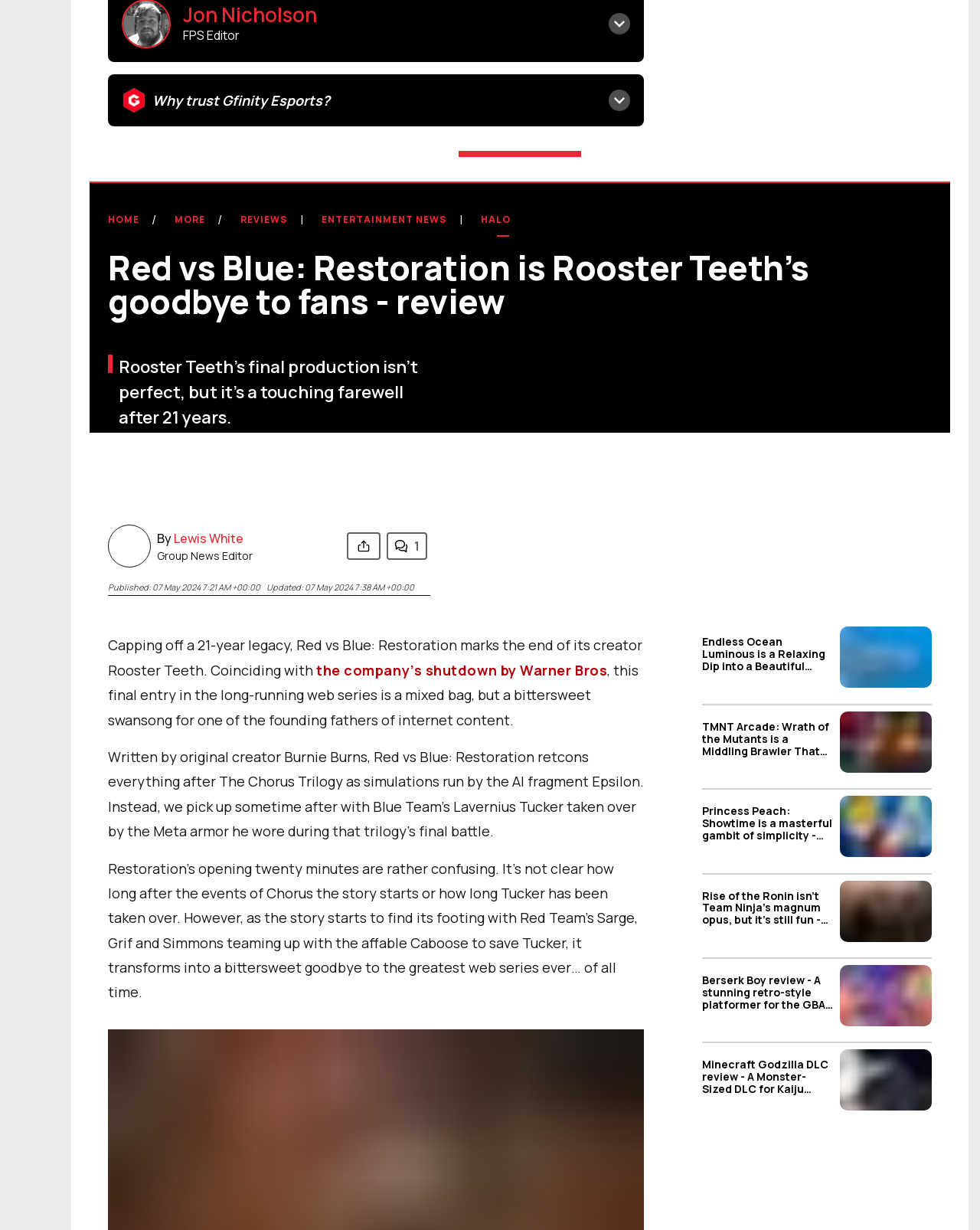What is the name of the web series that is ending?
Answer the question with a single word or phrase by looking at the picture.

Red vs Blue